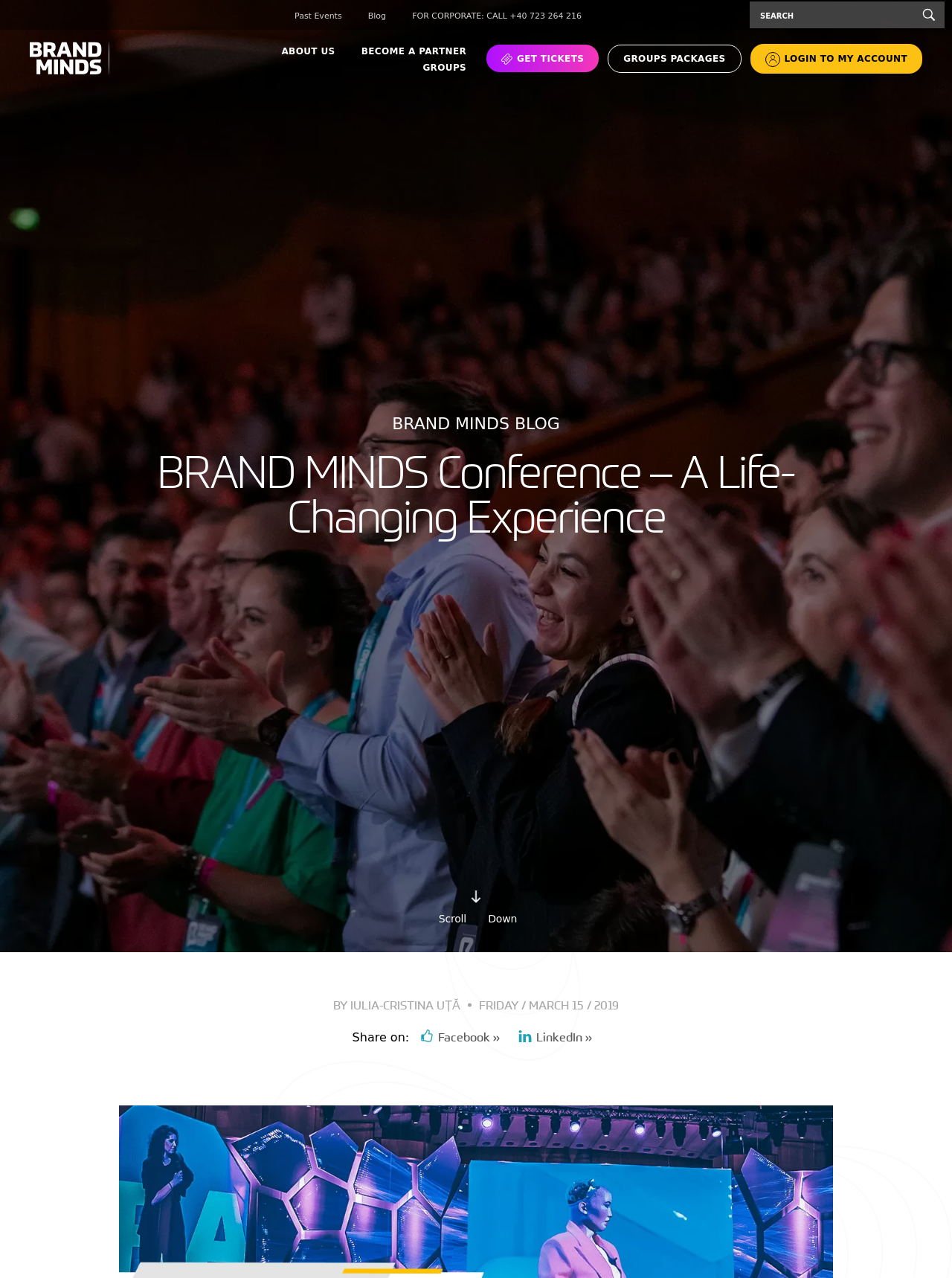Find and generate the main title of the webpage.

BRAND MINDS Conference – A Life-Changing Experience